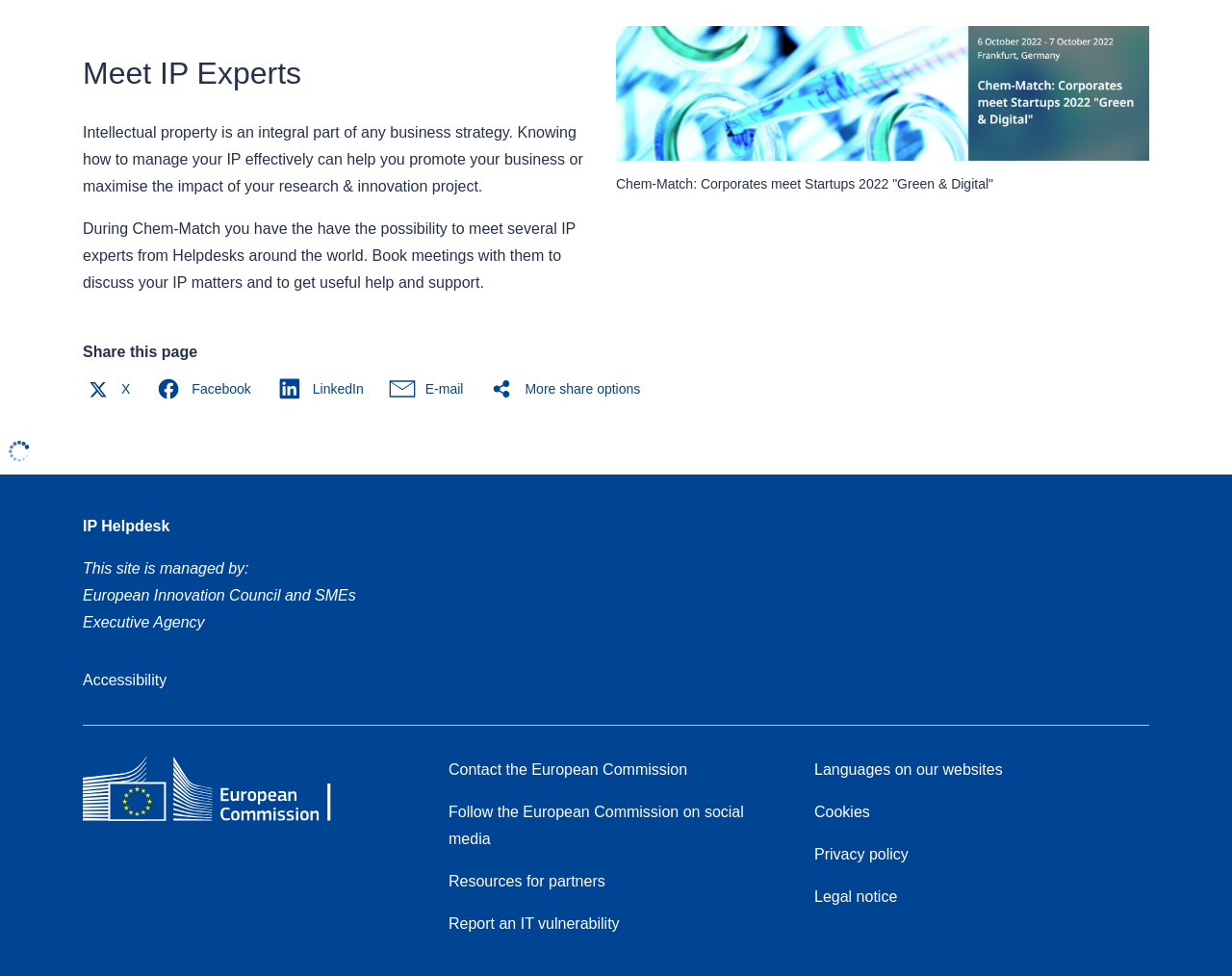Analyze the image and deliver a detailed answer to the question: What is the name of the agency managing this site?

The webpage mentions that this site is managed by the European Innovation Council and SMEs Executive Agency, as indicated by the StaticText element with the text 'This site is managed by:' followed by the agency's name.